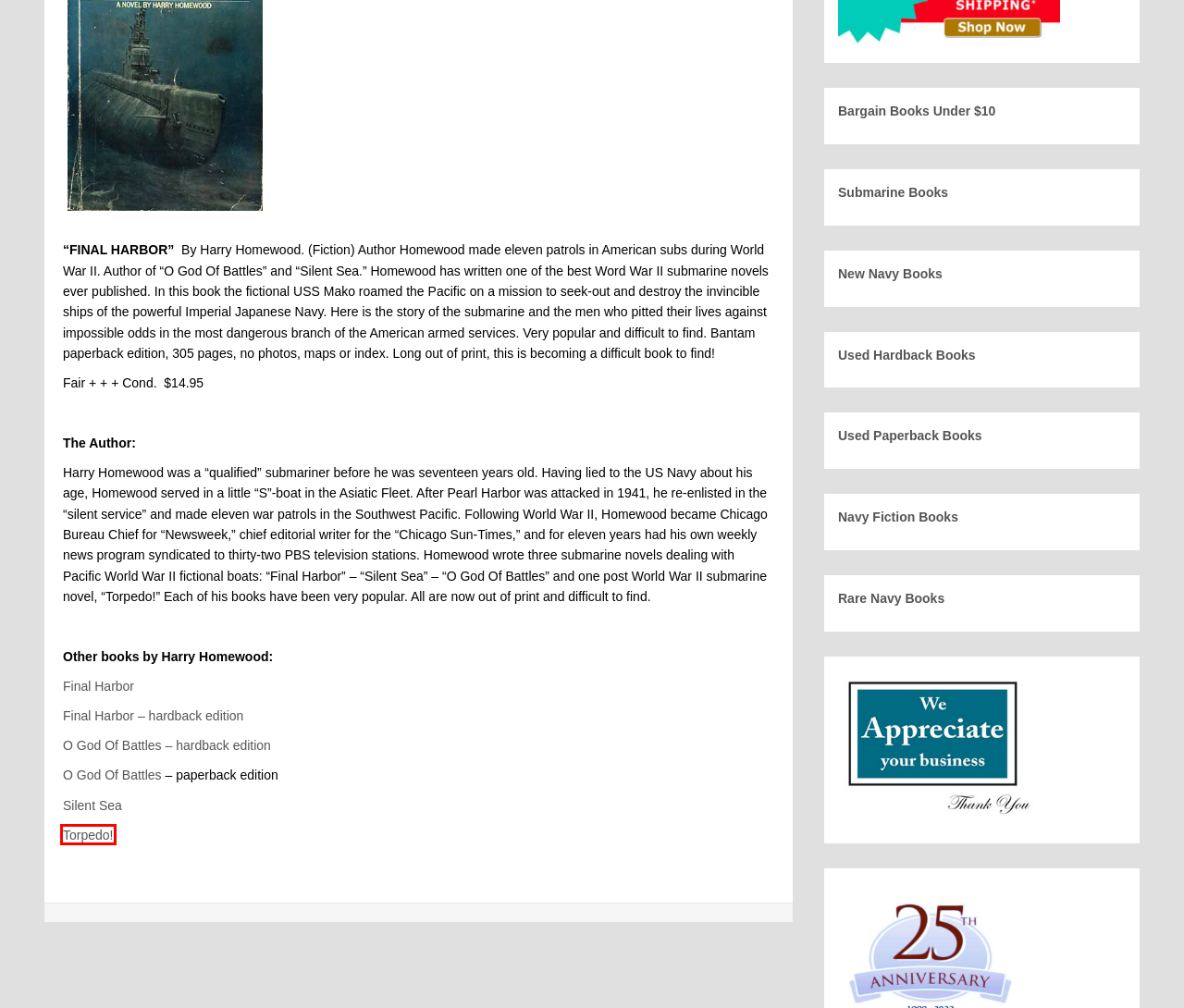Examine the screenshot of a webpage with a red rectangle bounding box. Select the most accurate webpage description that matches the new webpage after clicking the element within the bounding box. Here are the candidates:
A. U.S. Submarine Losses | AllNavyBooks.com
B. Silent Sea by Harry Homewood | AllNavyBooks.com
C. New Used Rare Navy books | New used and rare Navy books
D. Submarine Books, New used rare | AllNavyBooks.com
E. Torpedo! by Harry Homewood fiction | AllNavyBooks.com
F. Bargain Books Under $10 AllNavyBooks | AllNavyBooks.com
G. Final Harbor by Harry Homewood | AllNavyBooks.com
H. O God of Battles Harry Homewood | AllNavyBooks.com

E